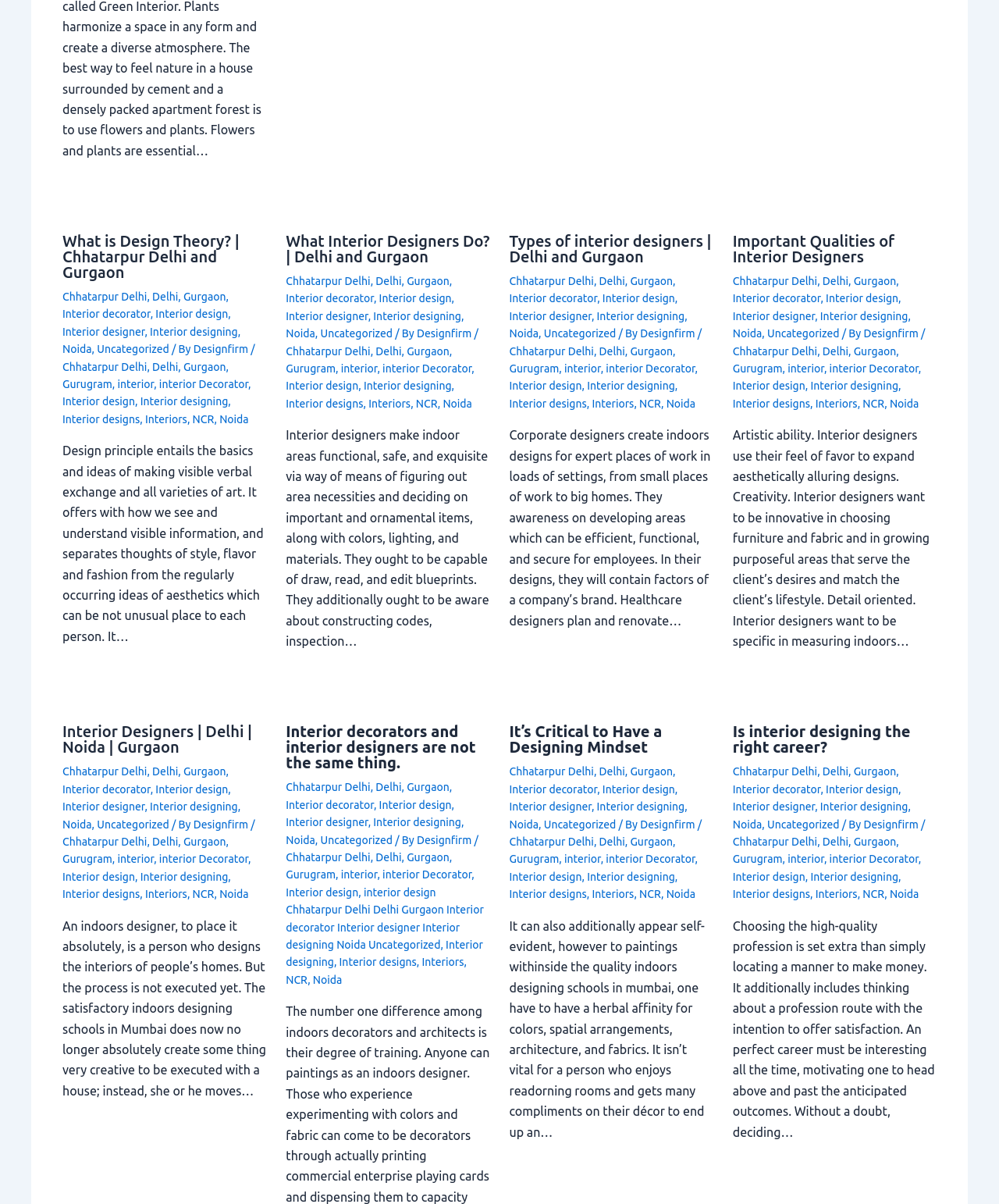Provide the bounding box coordinates of the area you need to click to execute the following instruction: "Click on 'Types of interior designers' link".

[0.51, 0.193, 0.712, 0.221]